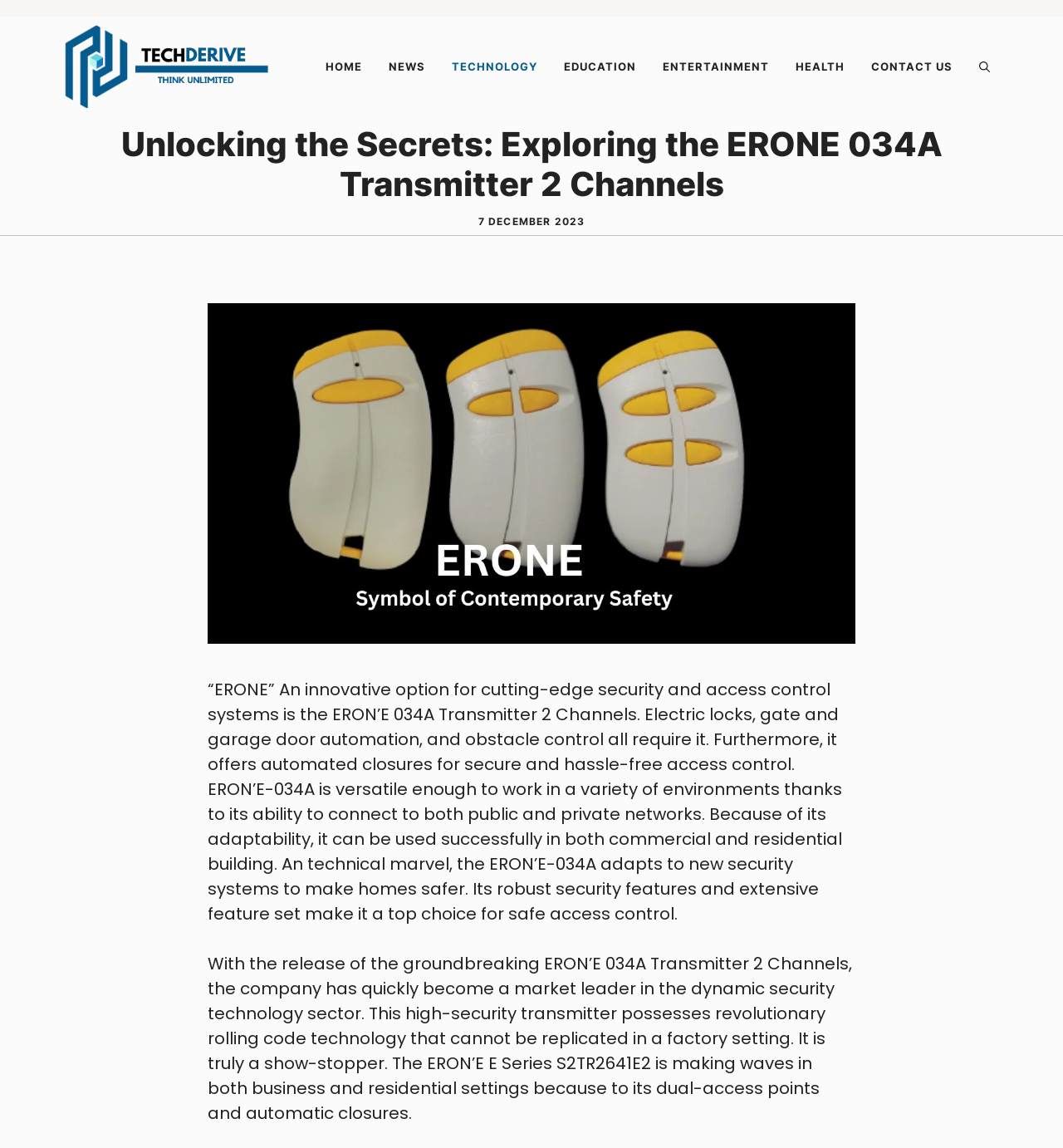Show the bounding box coordinates for the HTML element as described: "Mre".

None